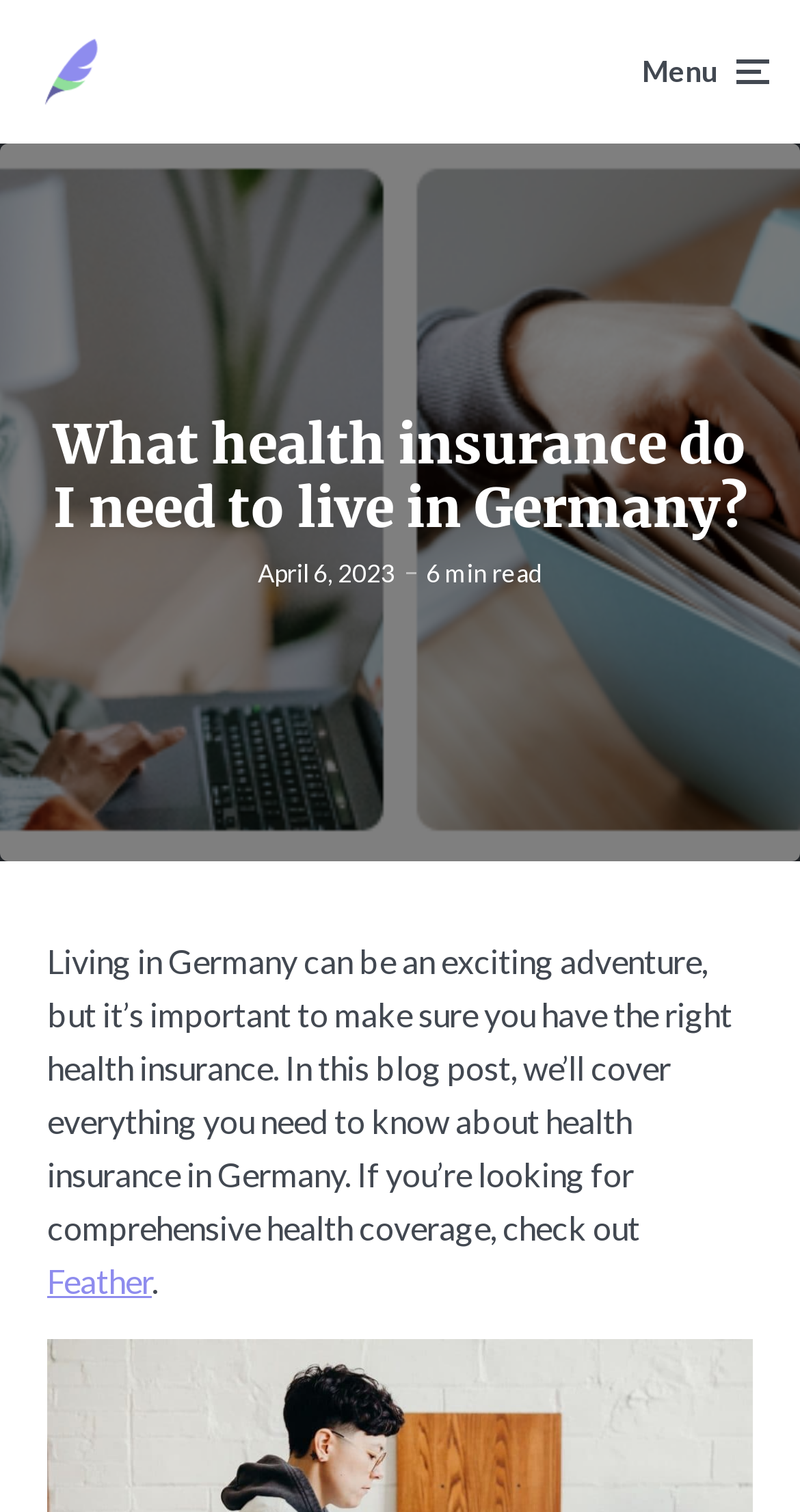Determine the main heading of the webpage and generate its text.

What health insurance do I need to live in Germany?